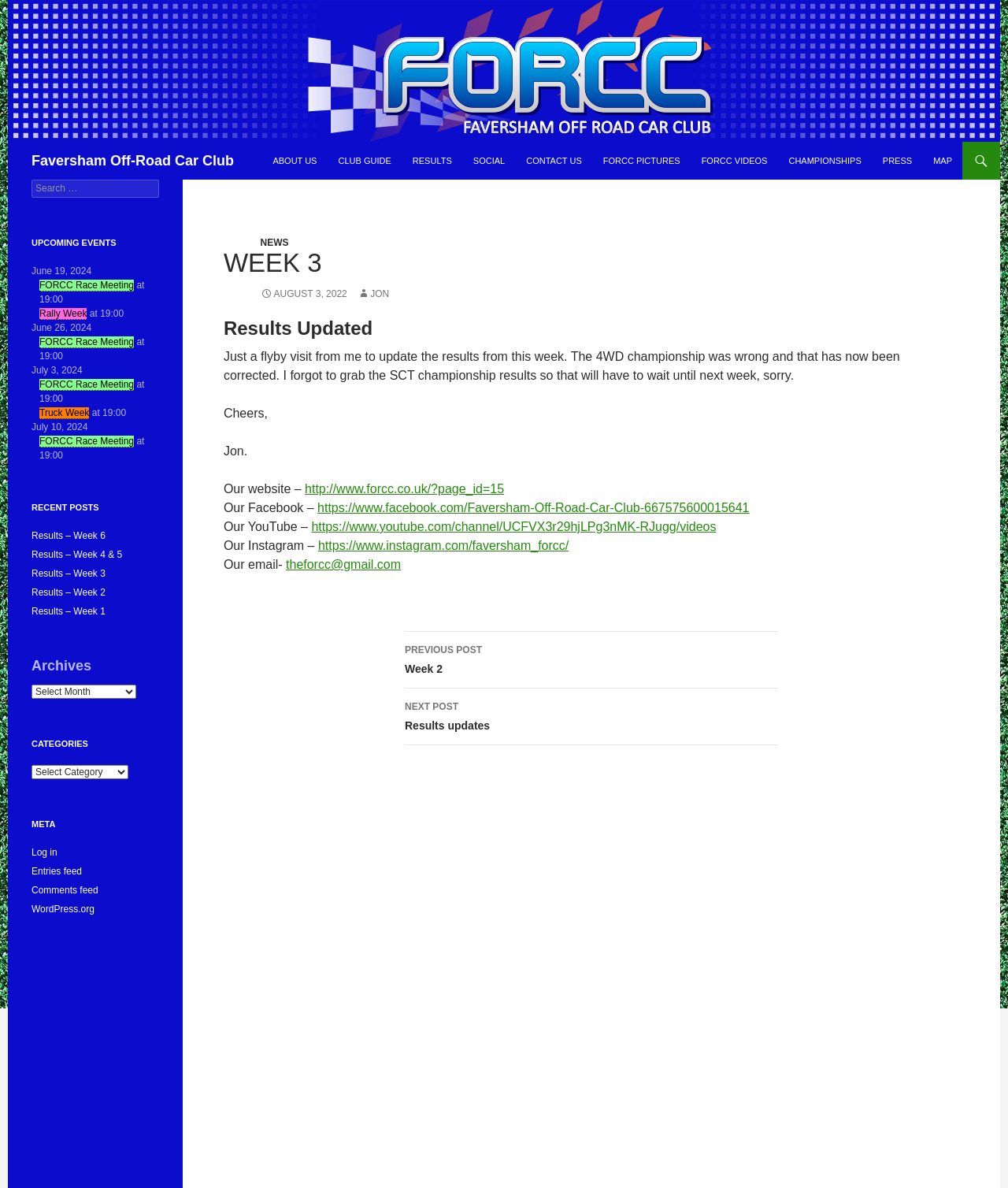Identify the bounding box coordinates for the element you need to click to achieve the following task: "Check the 'UPCOMING EVENTS'". The coordinates must be four float values ranging from 0 to 1, formatted as [left, top, right, bottom].

[0.031, 0.198, 0.158, 0.21]